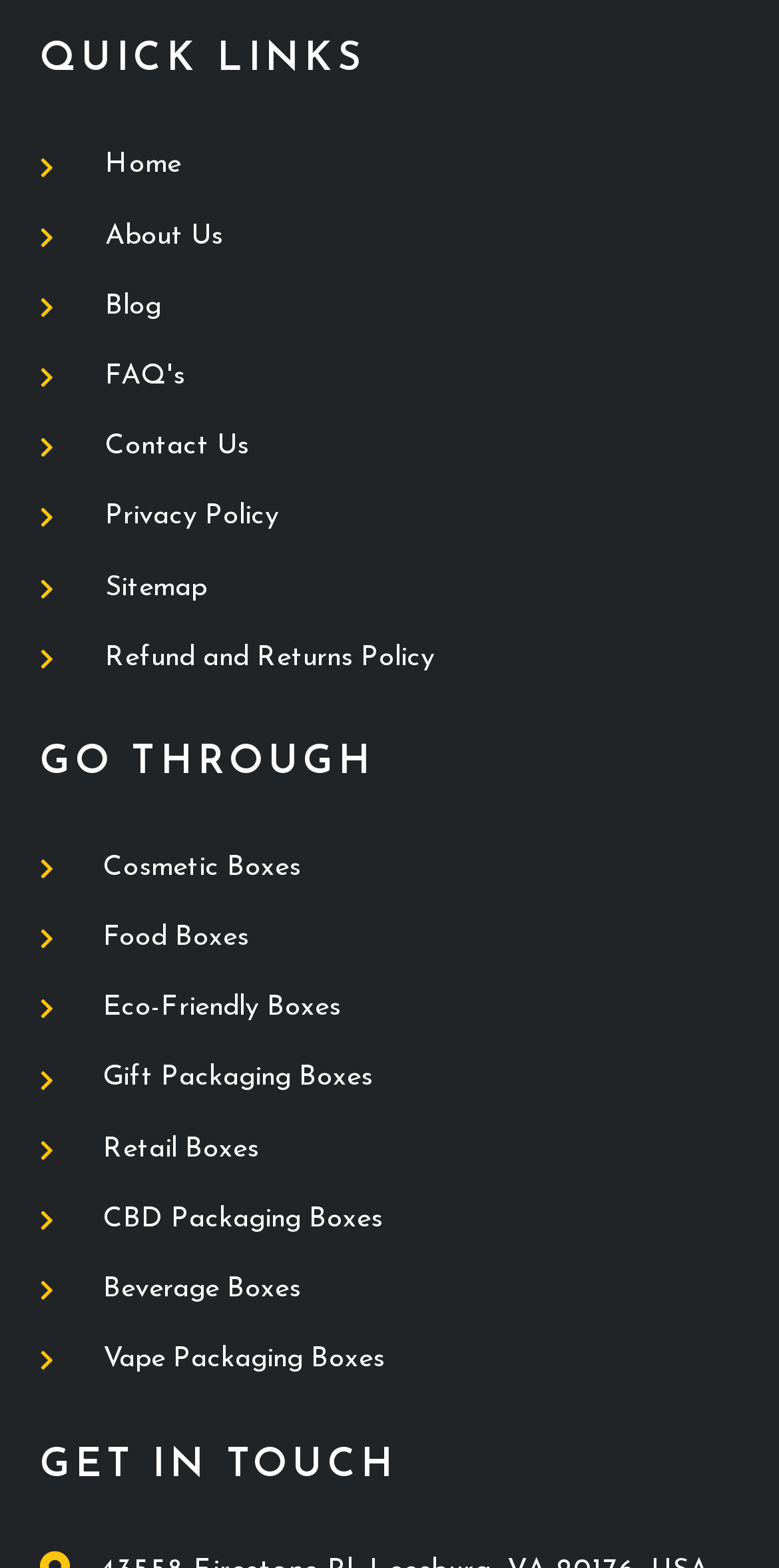Please locate the clickable area by providing the bounding box coordinates to follow this instruction: "read about us".

[0.051, 0.135, 0.949, 0.167]